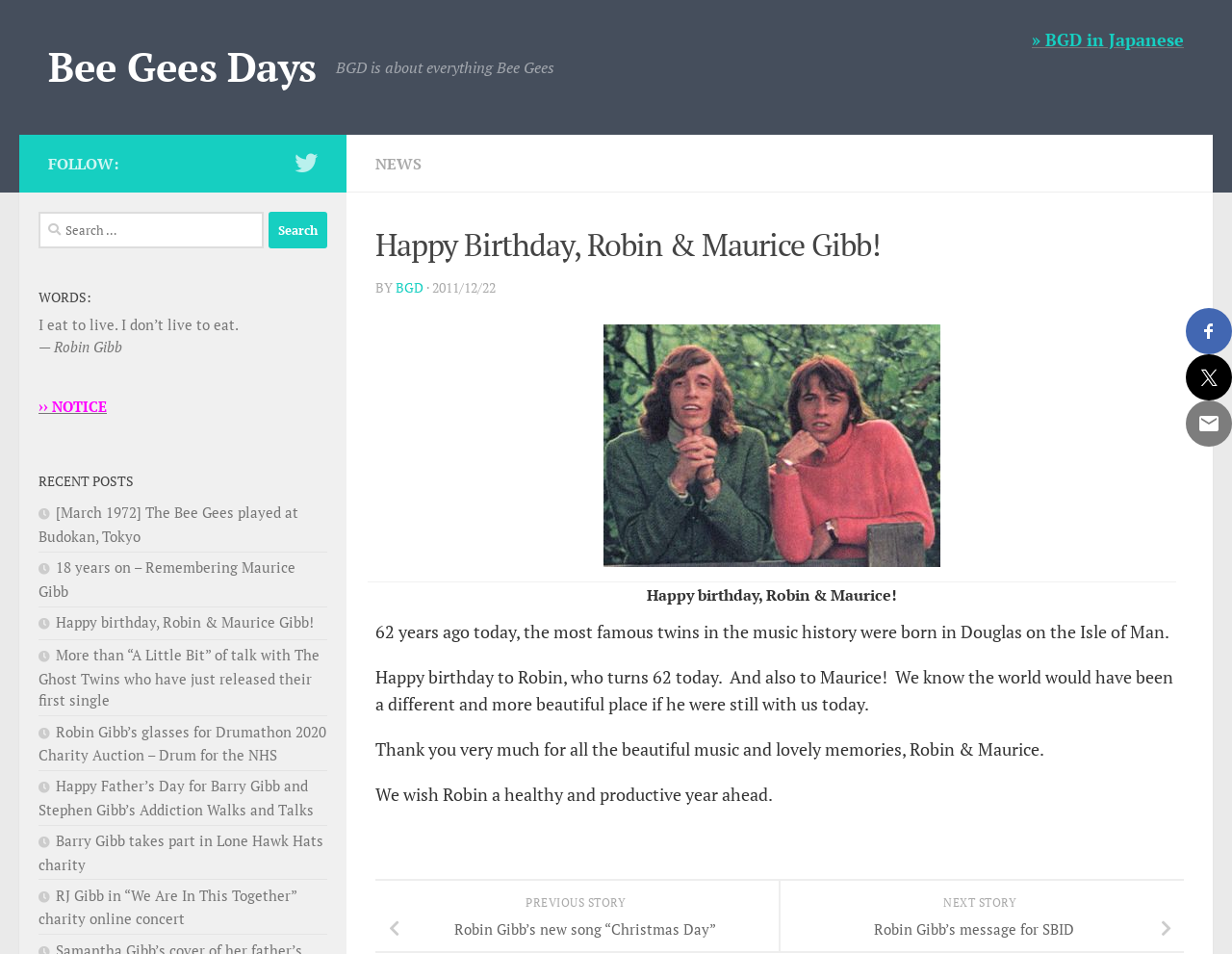Craft a detailed narrative of the webpage's structure and content.

This webpage is dedicated to the Bee Gees, a famous music group. At the top, there is a navigation menu with links to "Skip to content", "Bee Gees Days", and "» BGD in Japanese". Below this menu, there is a header section with a link to "NEWS" and a brief description of the website, "BGD is about everything Bee Gees".

The main content of the webpage is an article celebrating the birthday of Robin and Maurice Gibb, the famous twins in music history. The article is divided into sections, with a heading "Happy Birthday, Robin & Maurice Gibb!" at the top. Below this heading, there is a table with a caption and a row containing an image of the twins.

The article itself is a heartfelt message to the twins, wishing them a happy birthday and thanking them for their beautiful music and lovely memories. There are also links to previous stories, including Robin Gibb's message for SBID and his new song "Christmas Day".

On the right side of the webpage, there is a section with links to follow the website on Twitter and a search box to search for specific content. Below this section, there are quotes from Robin Gibb, including "I eat to live. I don’t live to eat." and a notice section with links to recent posts.

The recent posts section lists several articles, including "The Bee Gees played at Budokan, Tokyo", "18 years on – Remembering Maurice Gibb", and "Happy birthday, Robin & Maurice Gibb!". There are also links to charity events and auctions, such as Robin Gibb's glasses for Drumathon 2020 Charity Auction and Barry Gibb's participation in Lone Hawk Hats charity.

Overall, this webpage is a tribute to the Bee Gees and their music, with a focus on celebrating the birthday of Robin and Maurice Gibb.